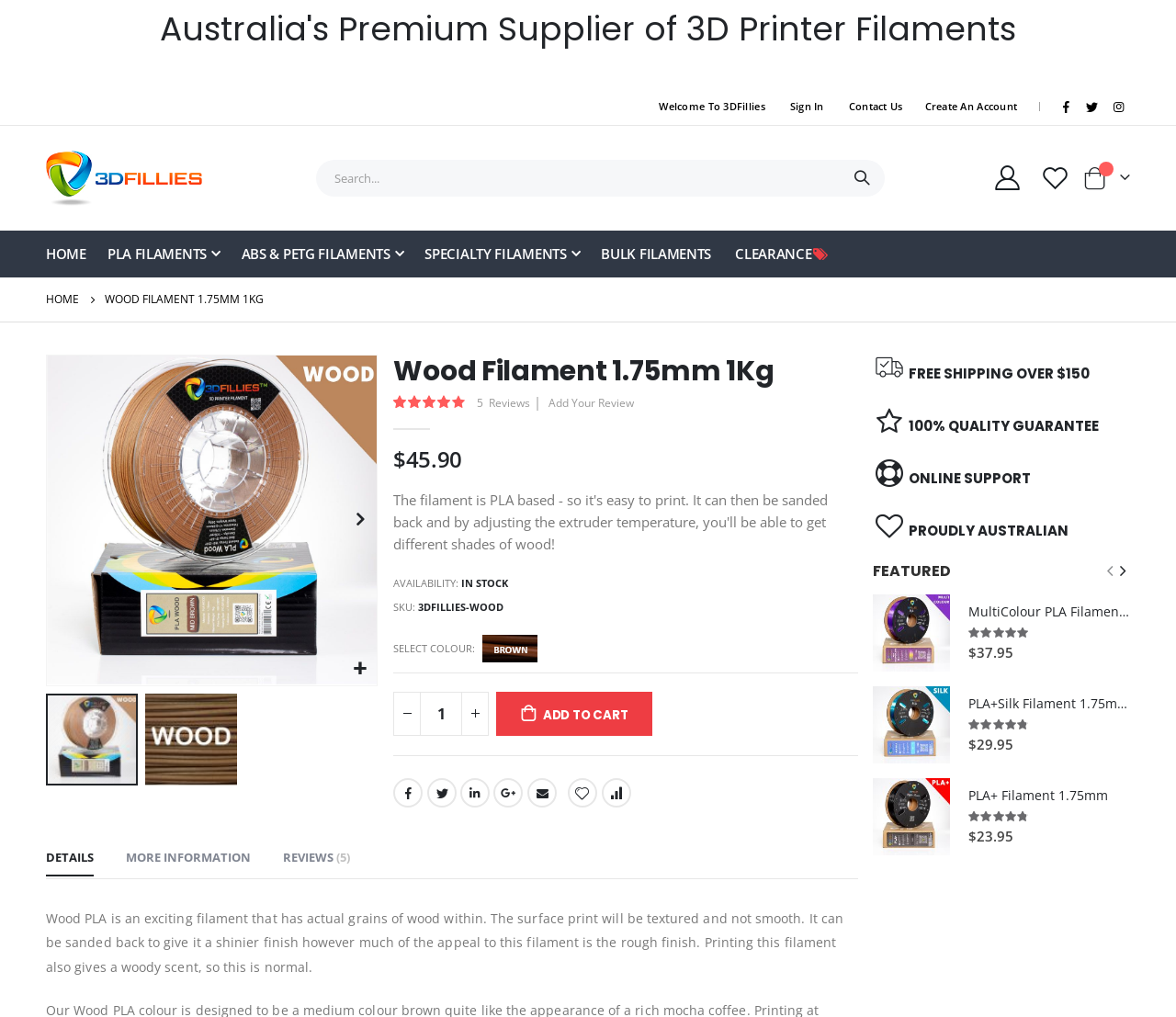What is the name of the filament product?
We need a detailed and meticulous answer to the question.

The name of the filament product can be found in the heading element with the text 'Wood Filament 1.75mm 1Kg' which is located at the top of the webpage.